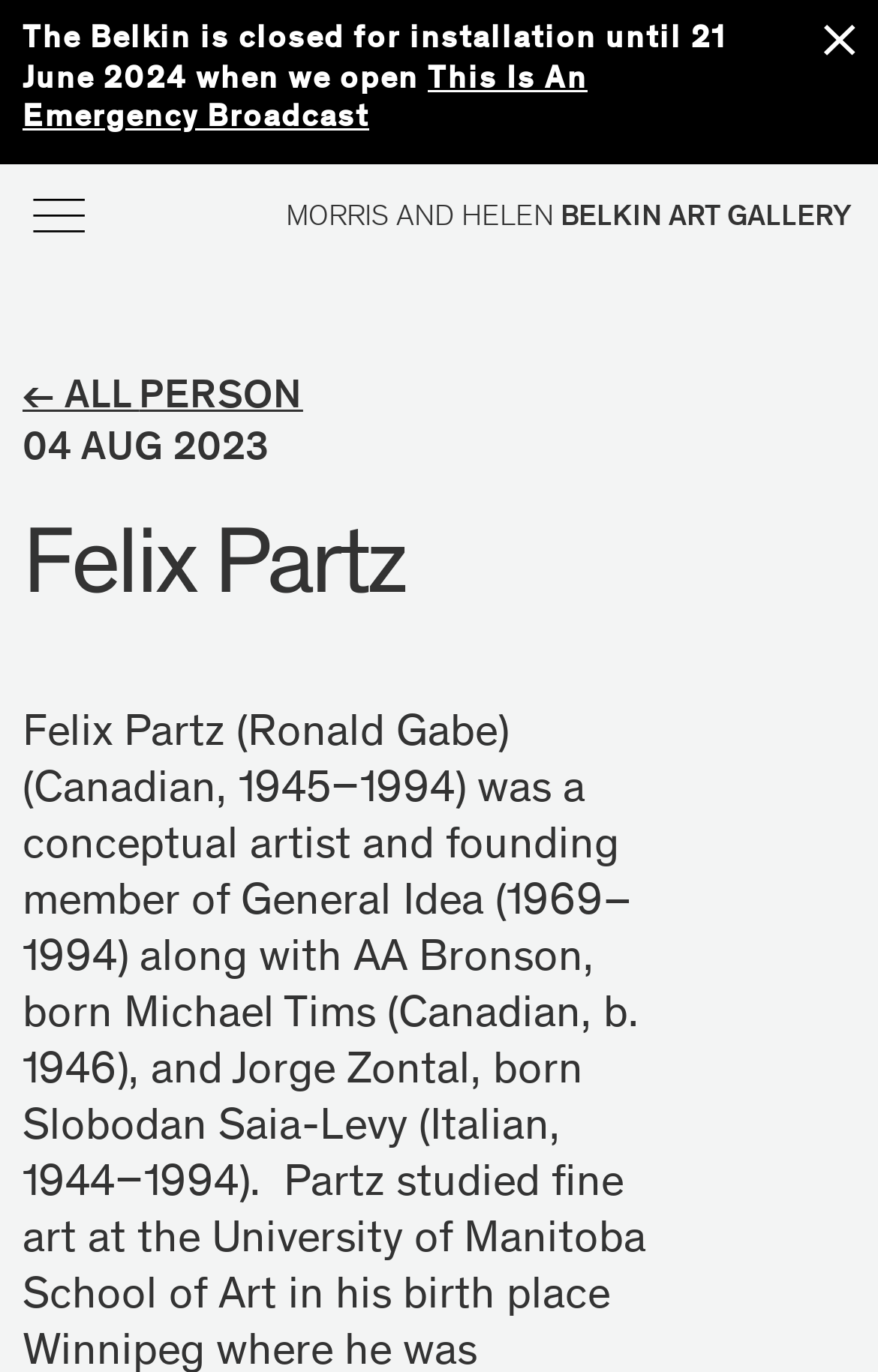Predict the bounding box of the UI element based on this description: "This Is An Emergency Broadcast".

[0.026, 0.047, 0.669, 0.098]